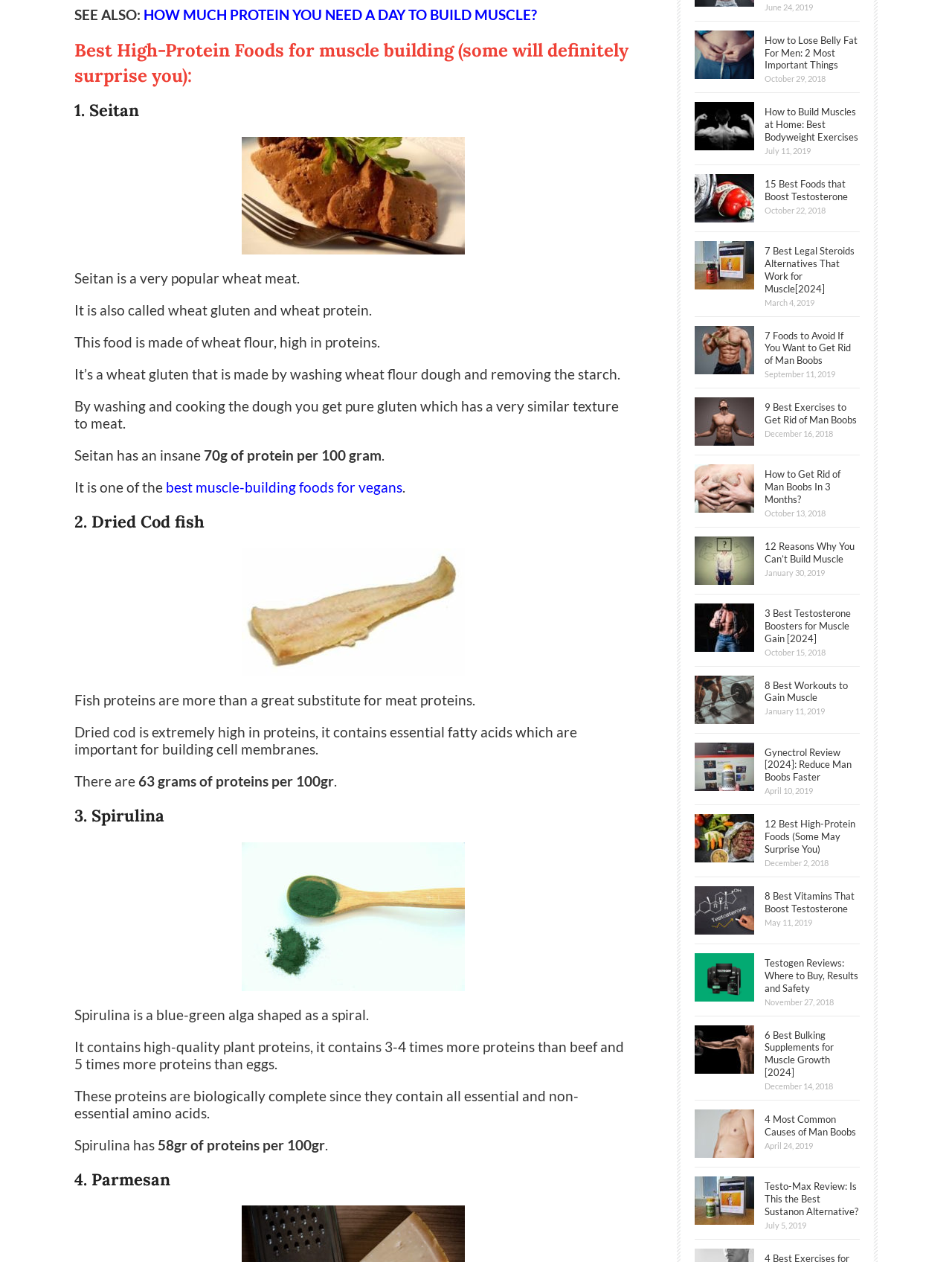Identify the bounding box for the UI element described as: "alt="Best high protein foods"". Ensure the coordinates are four float numbers between 0 and 1, formatted as [left, top, right, bottom].

[0.73, 0.659, 0.792, 0.668]